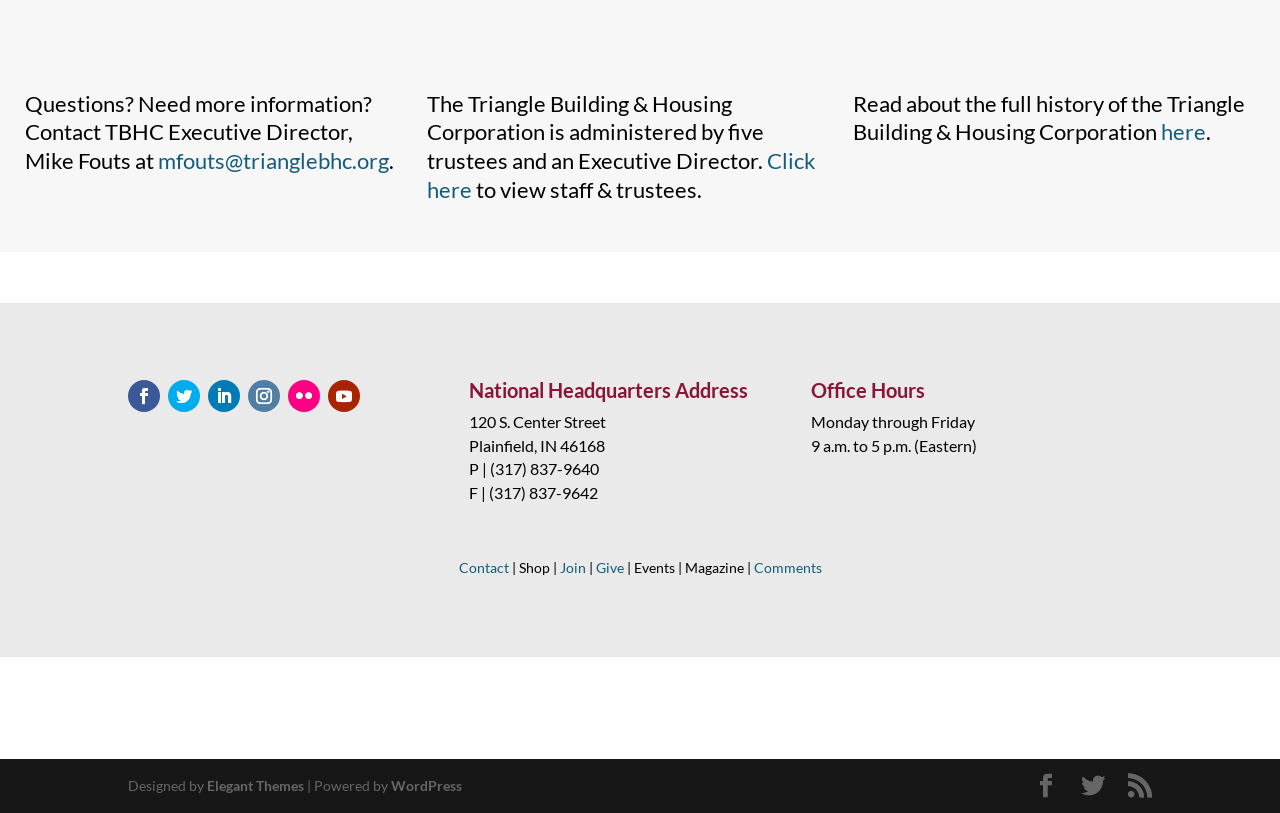Answer the question using only a single word or phrase: 
What are the office hours?

Monday to Friday, 9am to 5pm